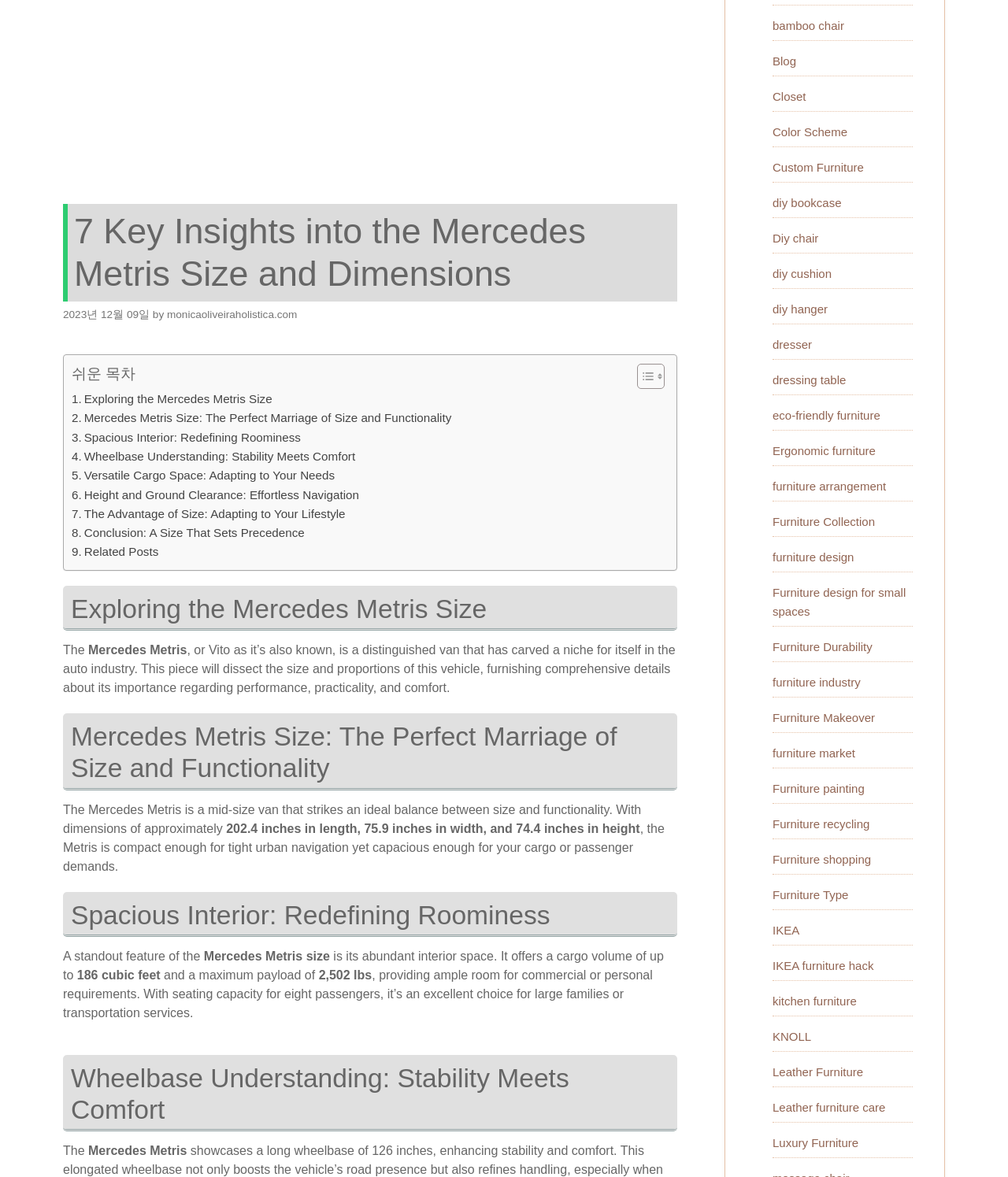Provide the bounding box coordinates of the HTML element described by the text: "monicaoliveiraholistica.com". The coordinates should be in the format [left, top, right, bottom] with values between 0 and 1.

[0.166, 0.262, 0.295, 0.272]